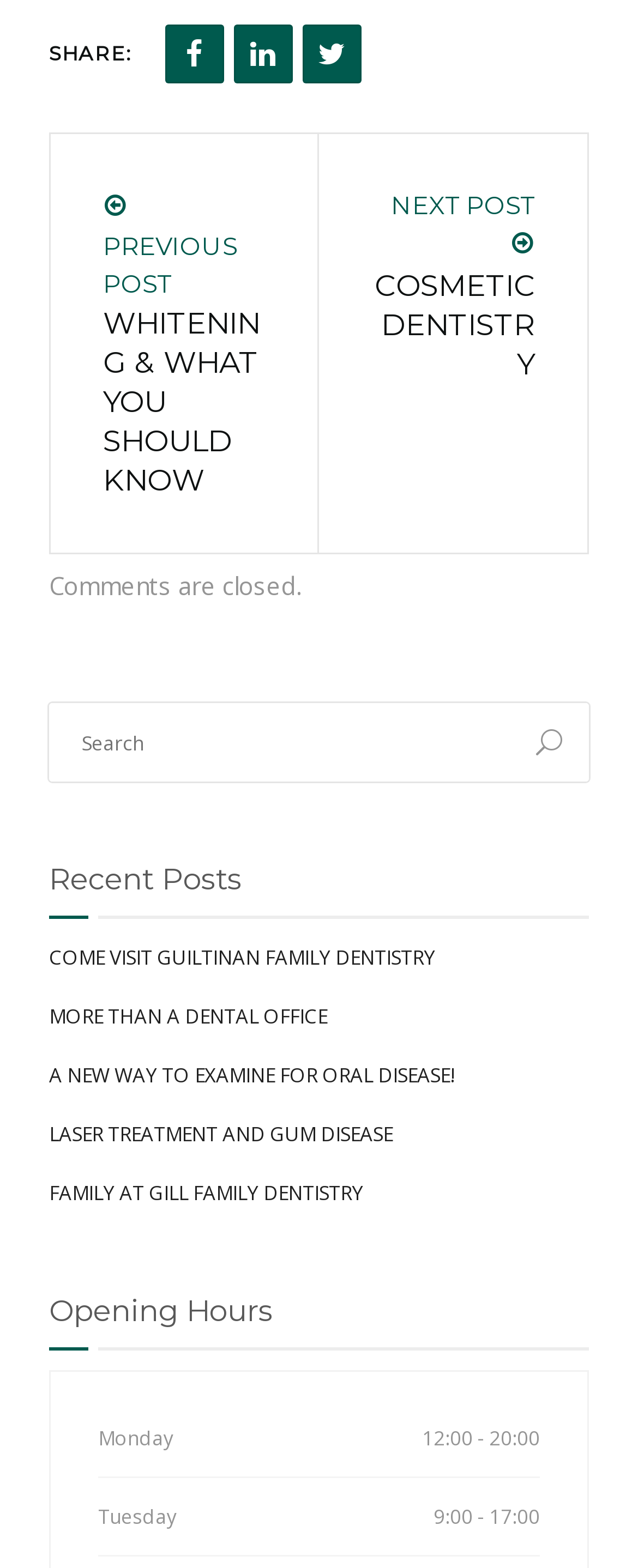Please locate the bounding box coordinates of the element's region that needs to be clicked to follow the instruction: "Check the opening hours on Monday". The bounding box coordinates should be provided as four float numbers between 0 and 1, i.e., [left, top, right, bottom].

[0.154, 0.909, 0.272, 0.926]